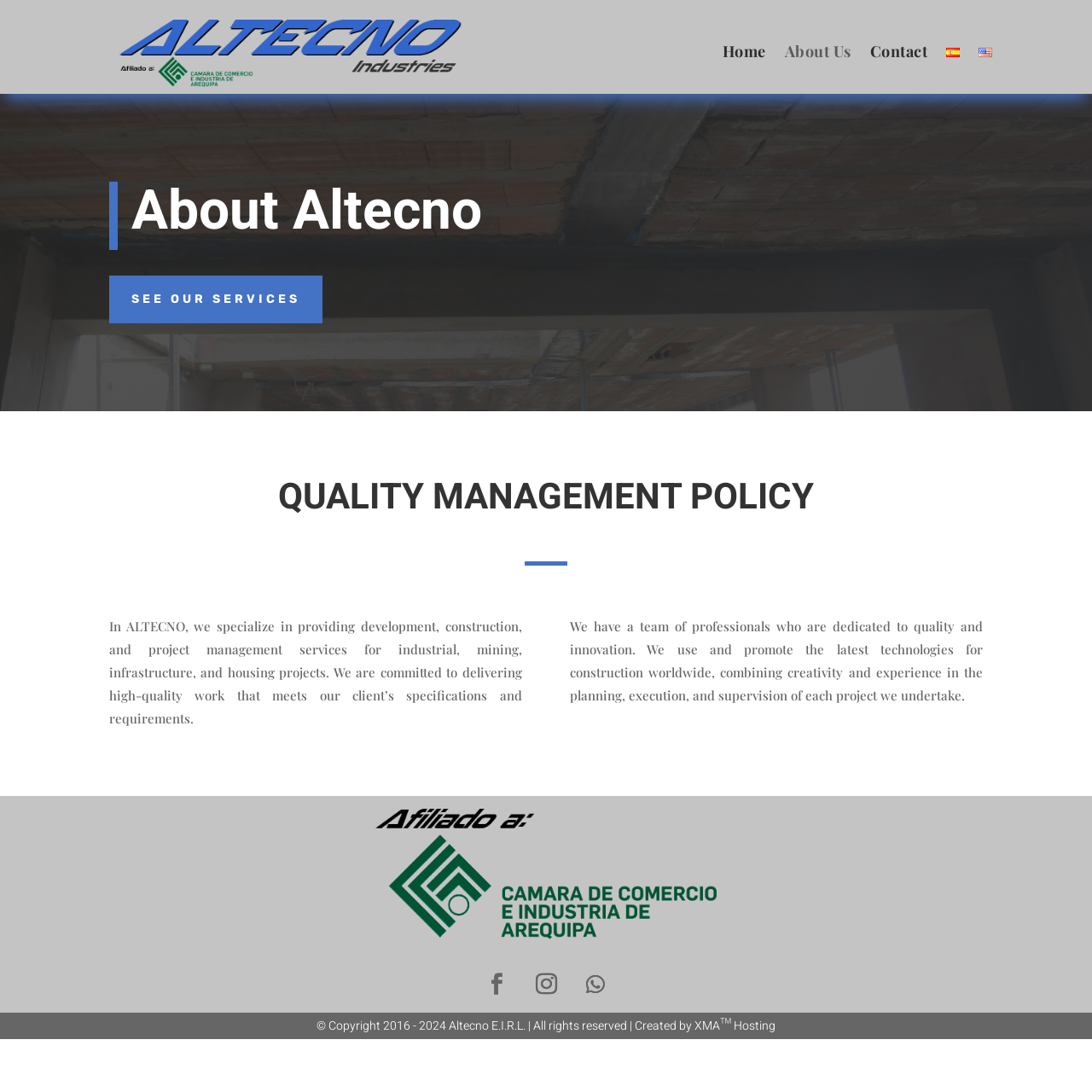What is the company name?
Using the image provided, answer with just one word or phrase.

Altecno